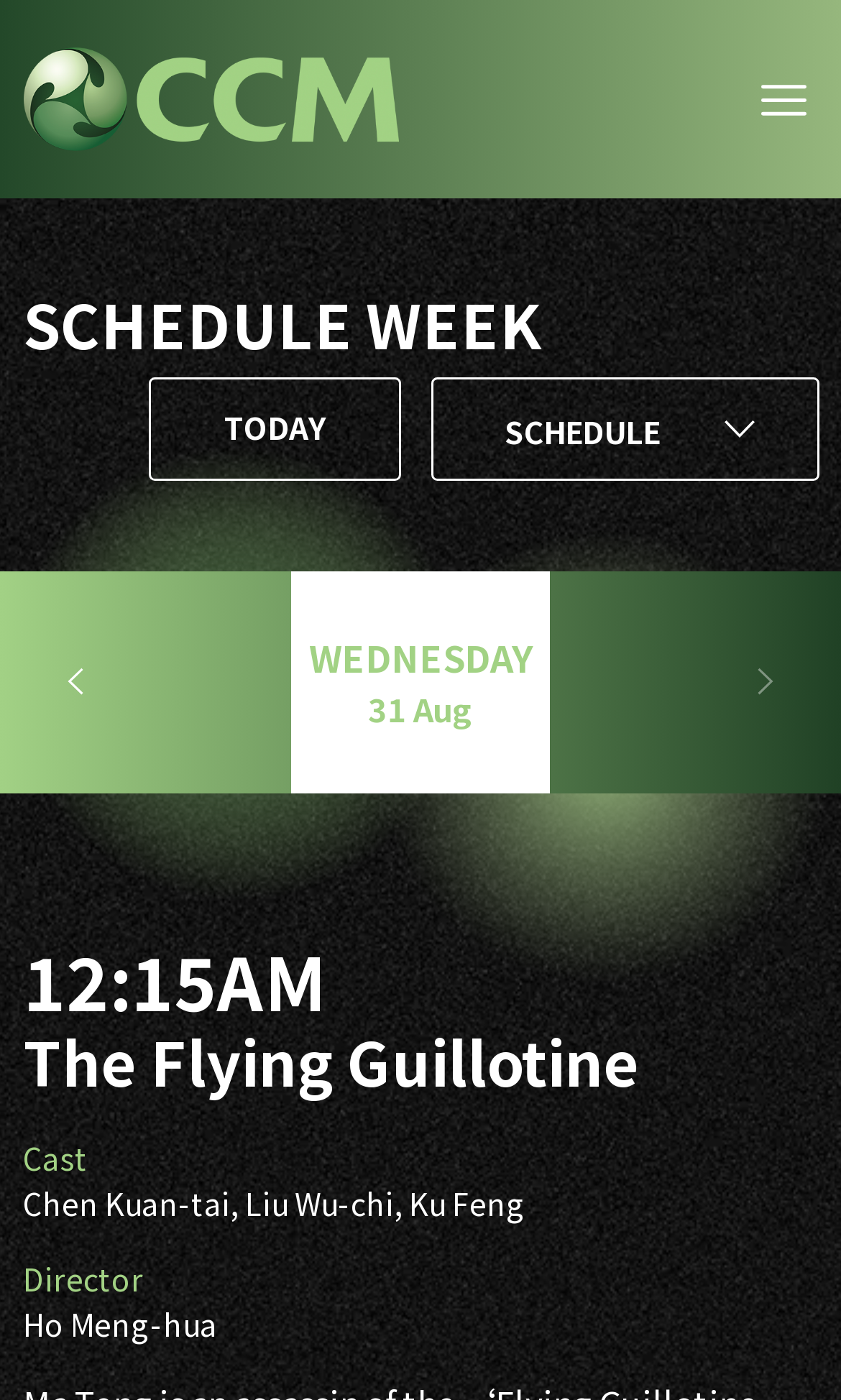How many movies are listed on this page?
Can you give a detailed and elaborate answer to the question?

I found the answer by looking at the list item 'WEDNESDAY 31 Aug' which contains information about a movie, and there might be more movies listed below or on other pages.